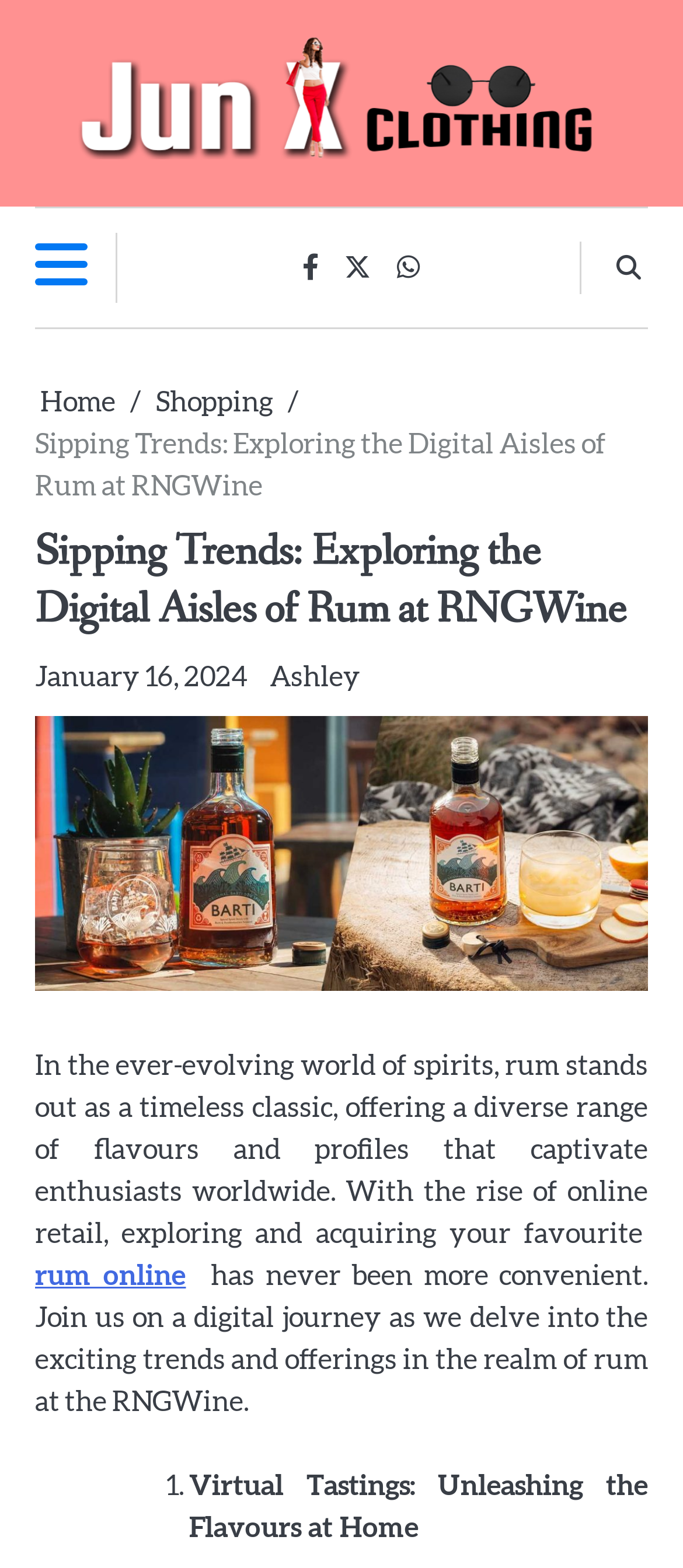Find the main header of the webpage and produce its text content.

Sipping Trends: Exploring the Digital Aisles of Rum at RNGWine